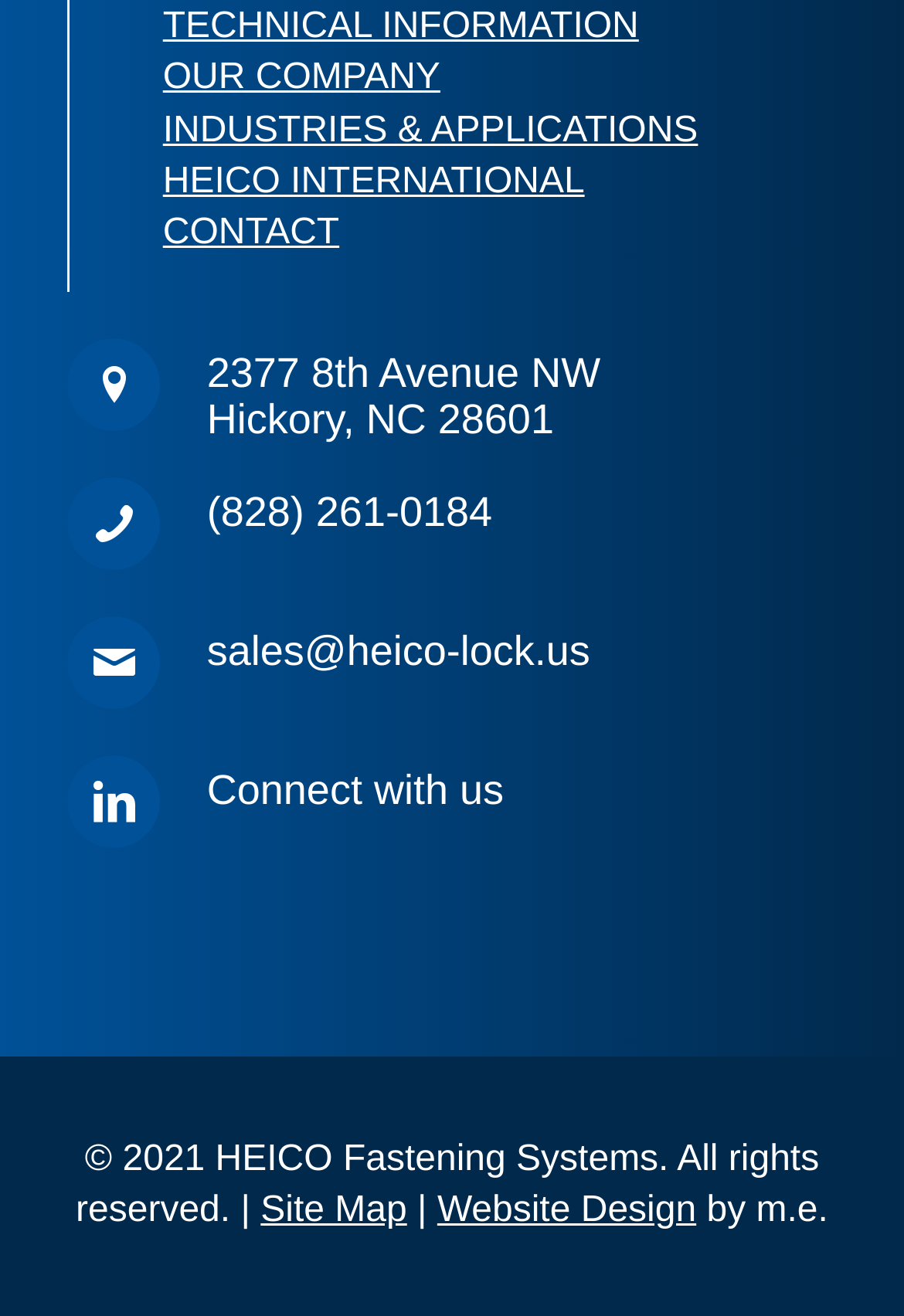Give a one-word or phrase response to the following question: What is the company's address?

2377 8th Avenue NW Hickory, NC 28601